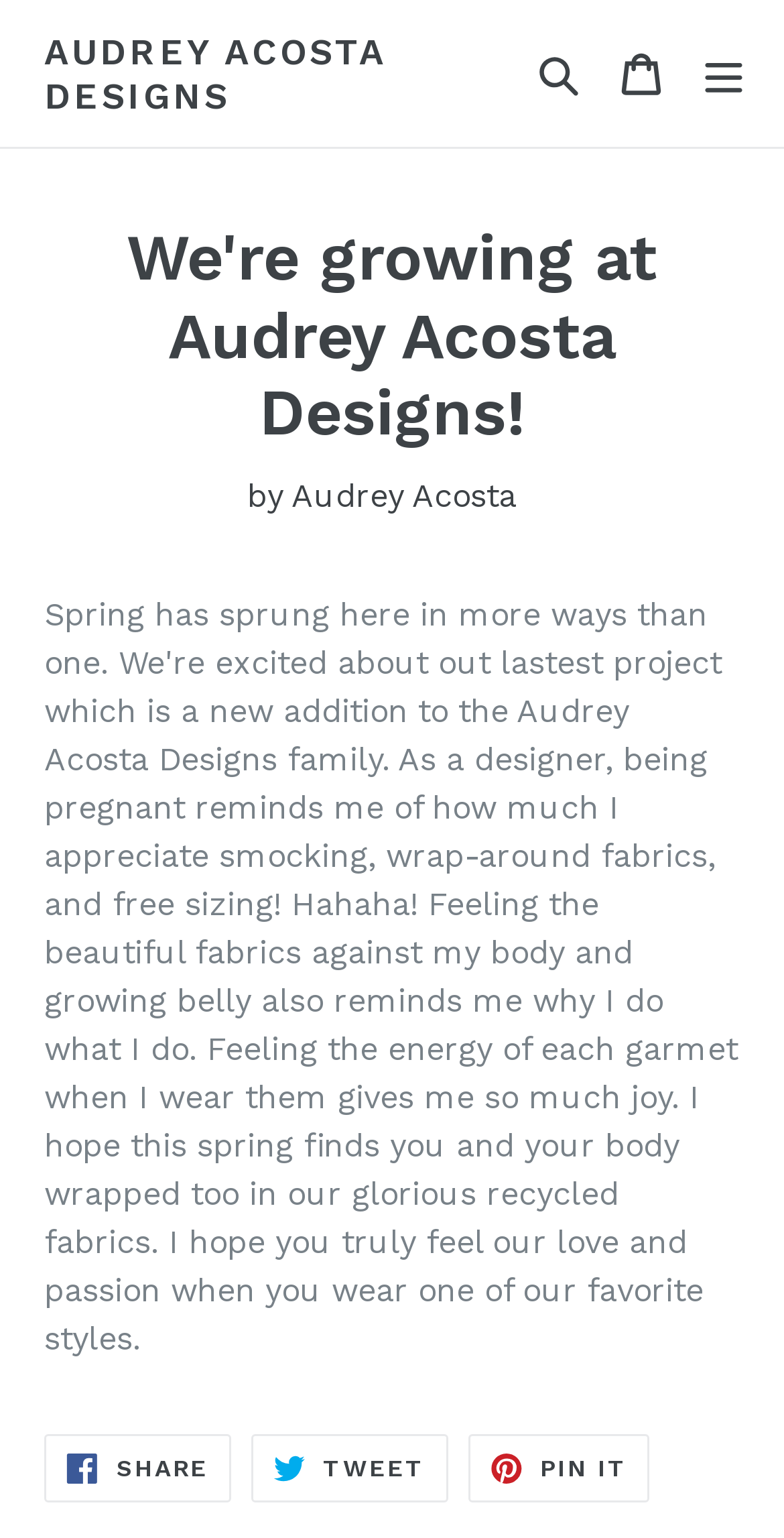Based on the element description, predict the bounding box coordinates (top-left x, top-left y, bottom-right x, bottom-right y) for the UI element in the screenshot: Pickleball Tips

None